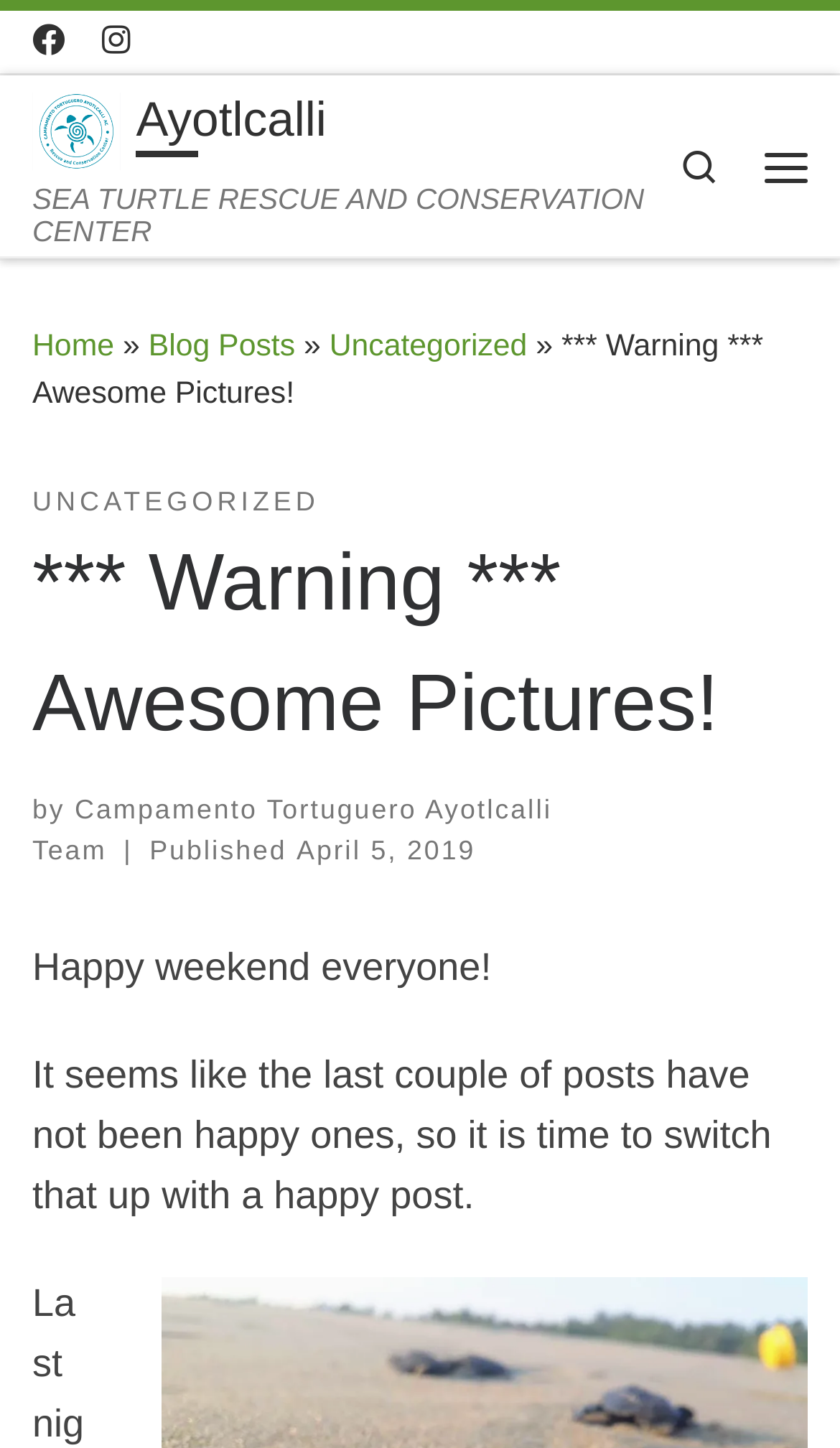What is the name of the Facebook page to follow?
Based on the content of the image, thoroughly explain and answer the question.

I found the answer by looking at the link with the text 'Follow us on Facebook' and its adjacent text 'Ayotlcalli'.